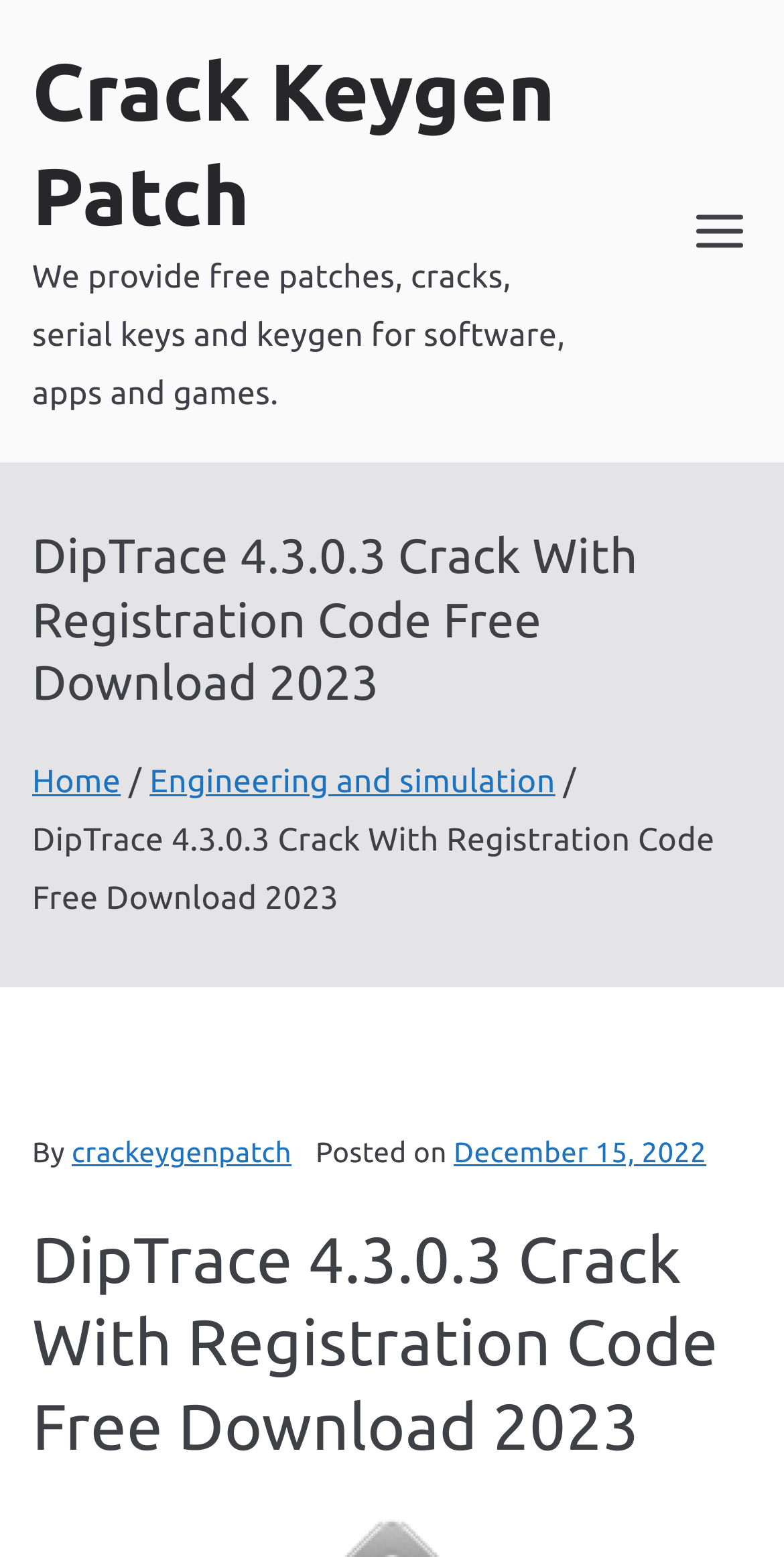Please provide a short answer using a single word or phrase for the question:
What type of content does this website provide?

Patches, cracks, serial keys and keygen